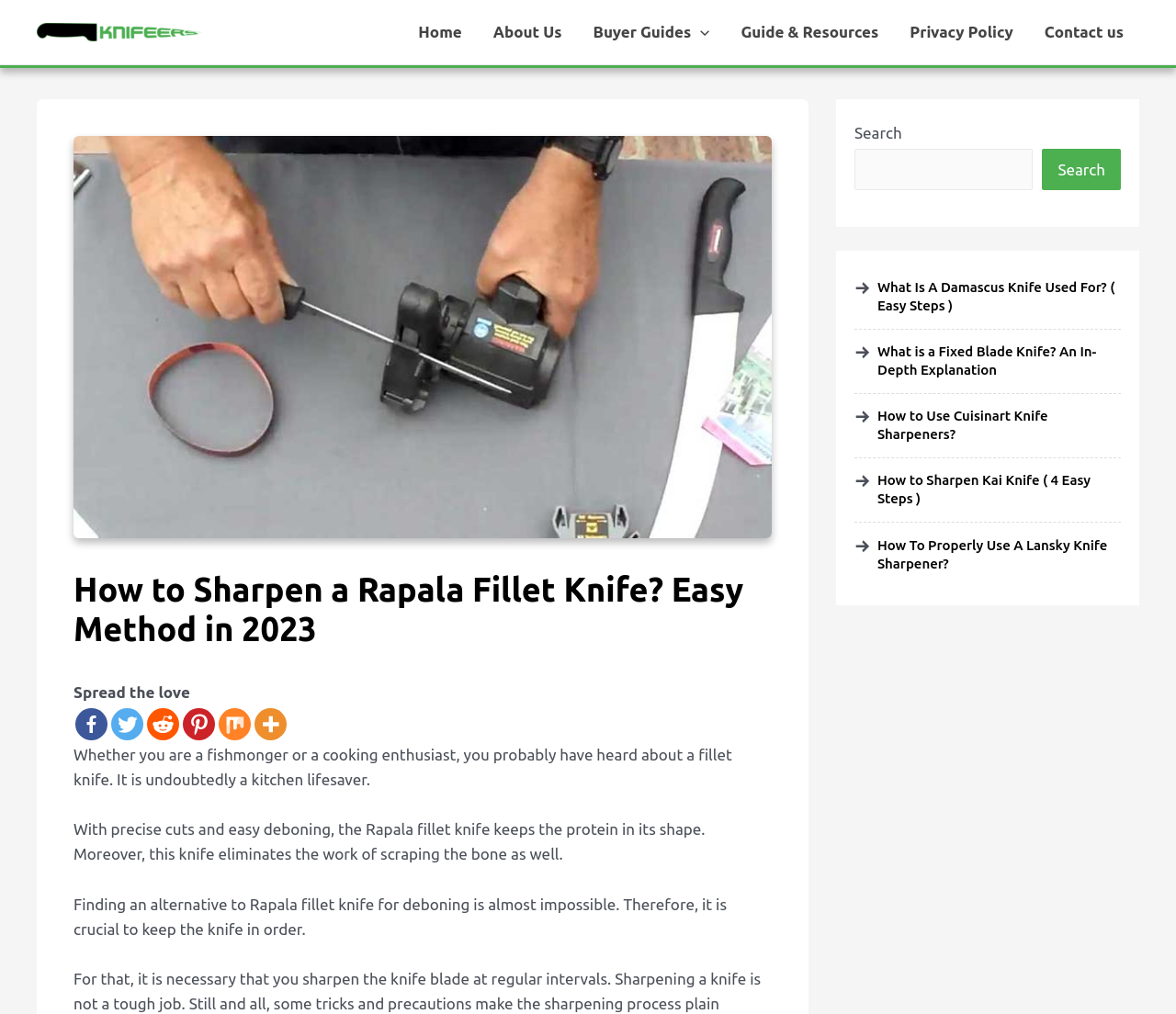Give a one-word or short-phrase answer to the following question: 
How many related article links are there?

5